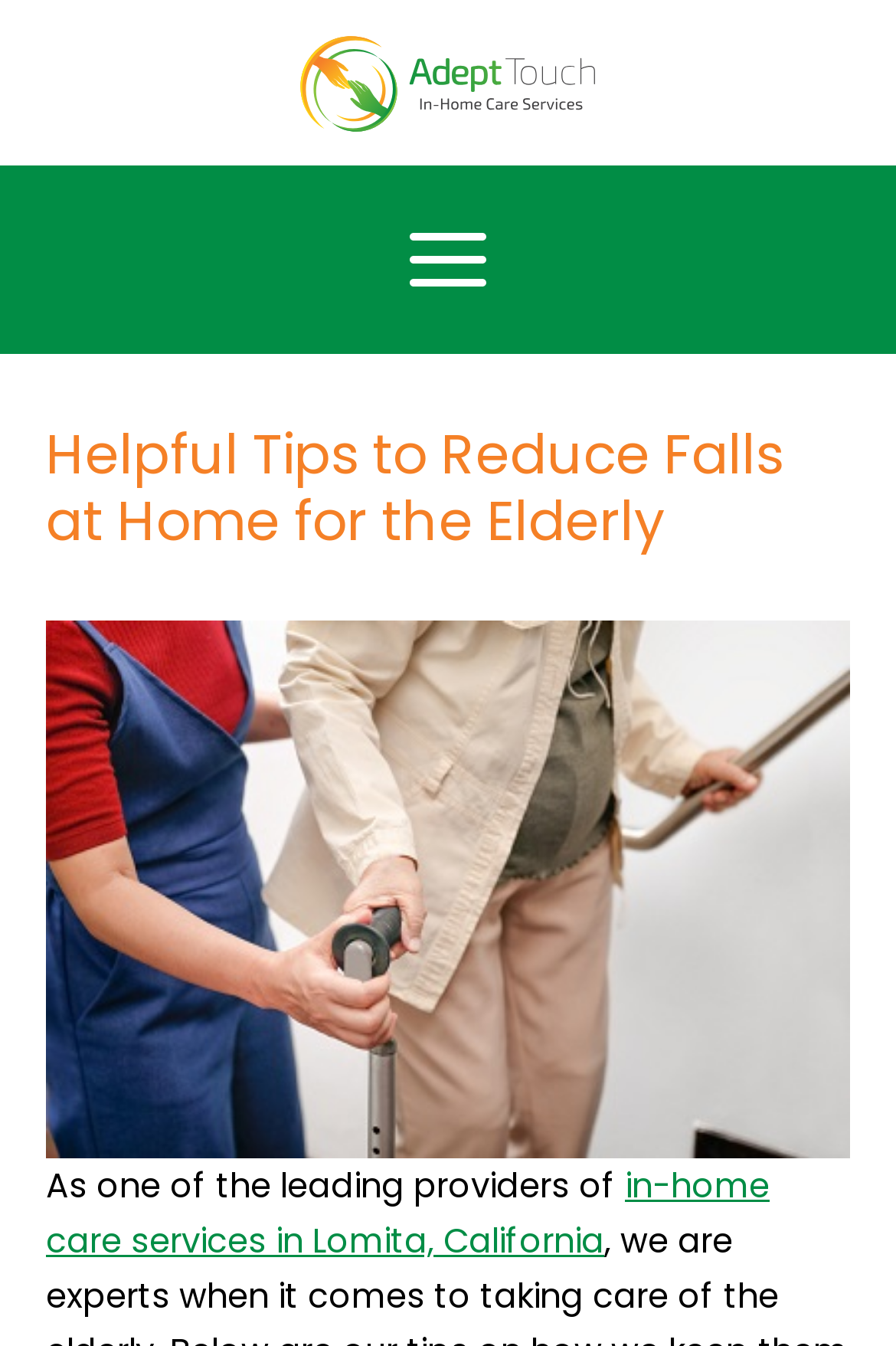What is the type of the top-left element?
Kindly give a detailed and elaborate answer to the question.

I found the answer by looking at the top-left element with the bounding box coordinates [0.333, 0.025, 0.667, 0.099] and its type is 'image'.